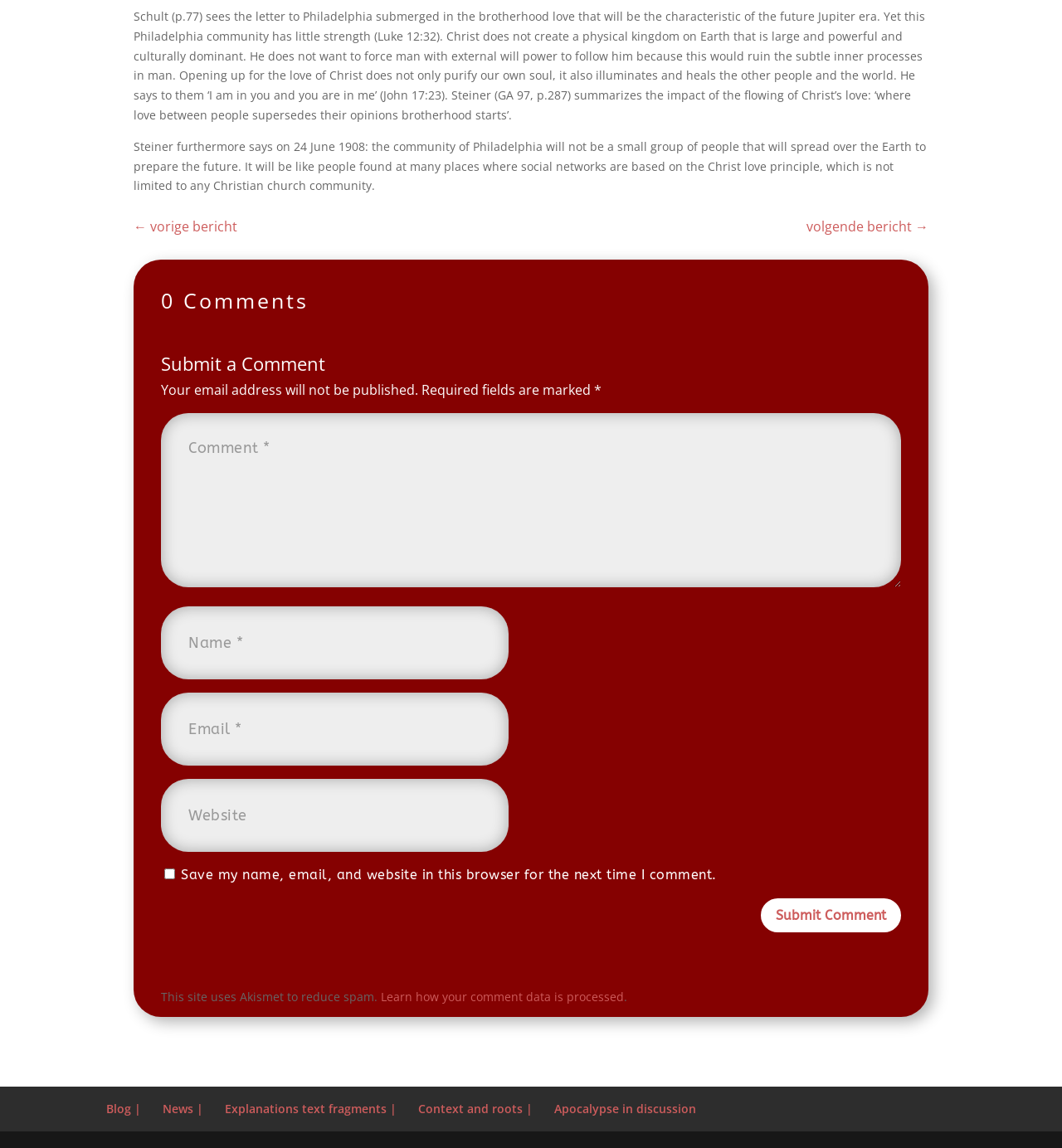What is the purpose of the 'Learn how your comment data is processed' link?
Kindly give a detailed and elaborate answer to the question.

The purpose of the 'Learn how your comment data is processed' link is to provide information on data processing because it suggests that users can learn more about how their comment data is handled and processed by the website.